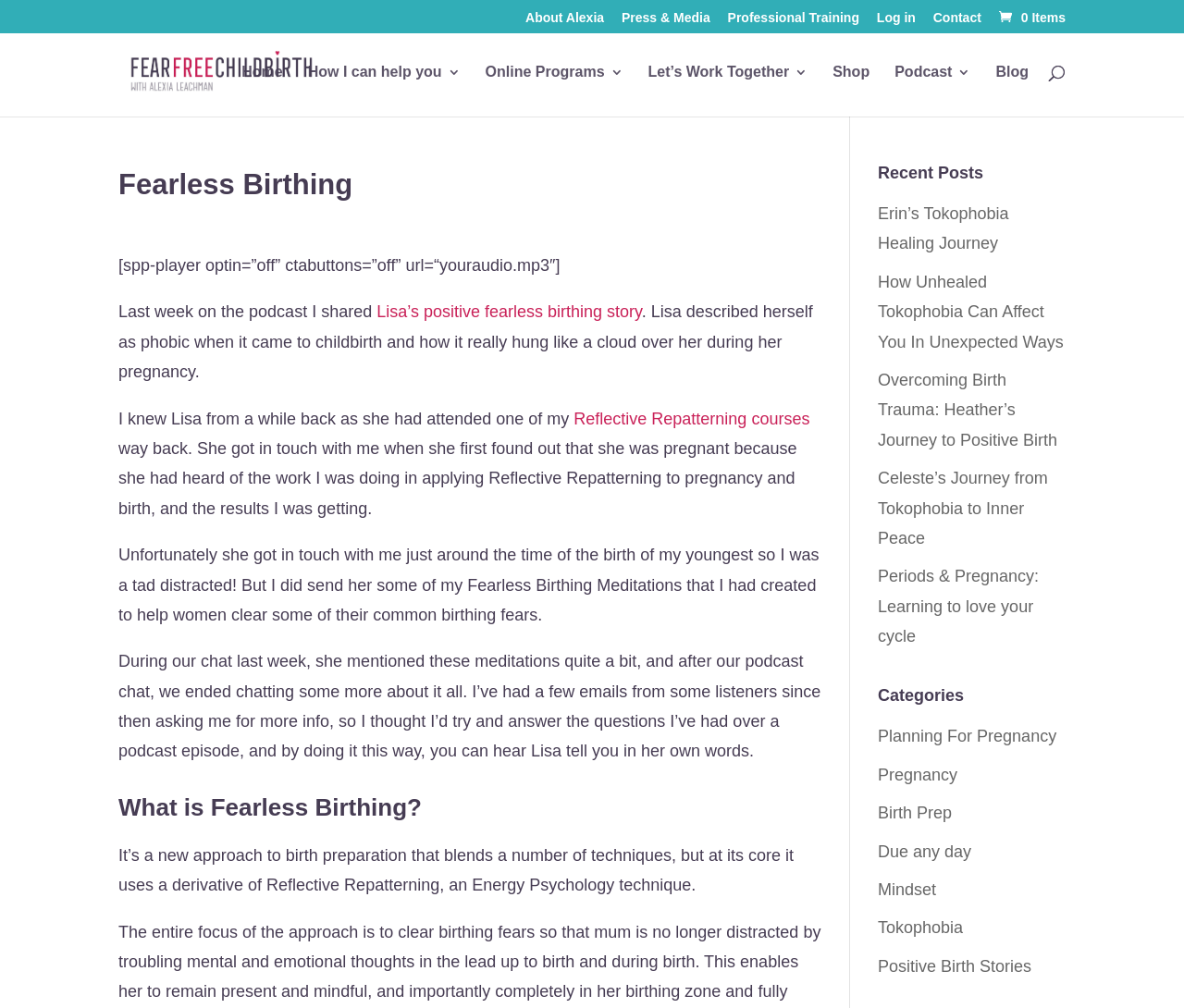Identify the bounding box coordinates for the element that needs to be clicked to fulfill this instruction: "Learn more about Reflective Repatterning courses". Provide the coordinates in the format of four float numbers between 0 and 1: [left, top, right, bottom].

[0.485, 0.406, 0.684, 0.424]